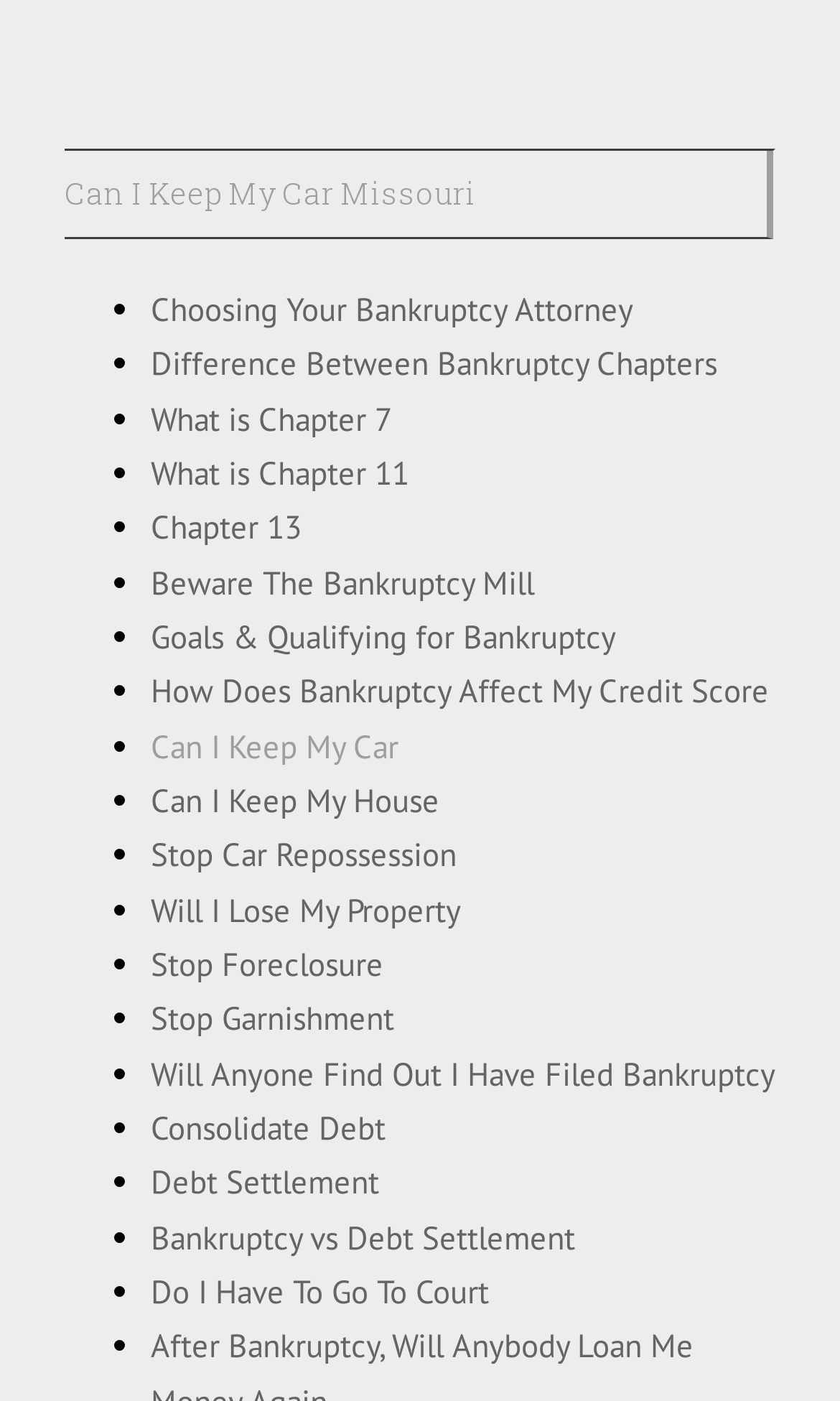Using the description "Difference Between Bankruptcy Chapters", locate and provide the bounding box of the UI element.

[0.179, 0.245, 0.854, 0.274]